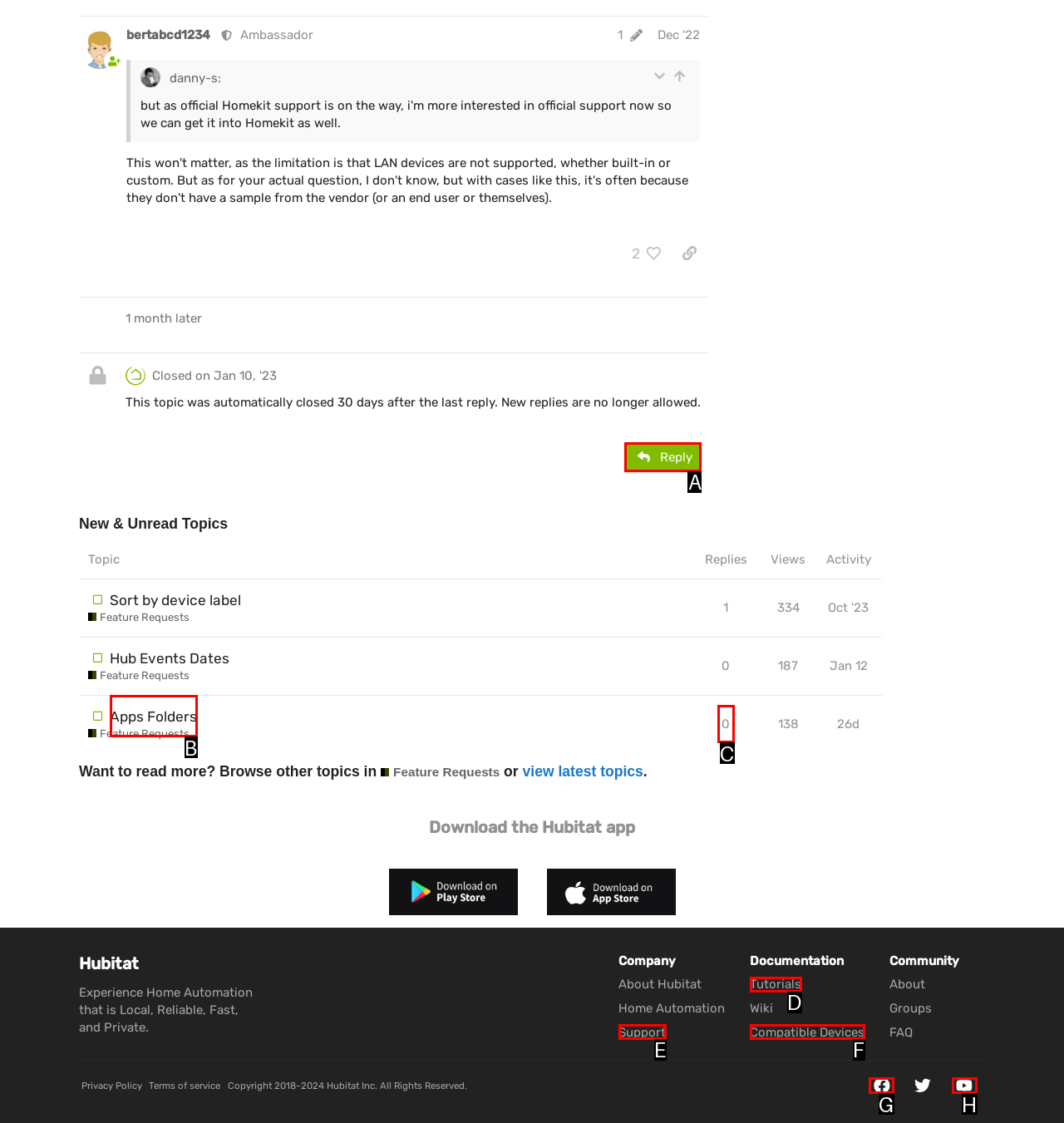Find the option that matches this description: title="Join us on Facebook"
Provide the matching option's letter directly.

G